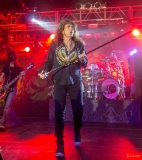Provide a single word or phrase answer to the question: 
What color is the lead singer's shirt?

black